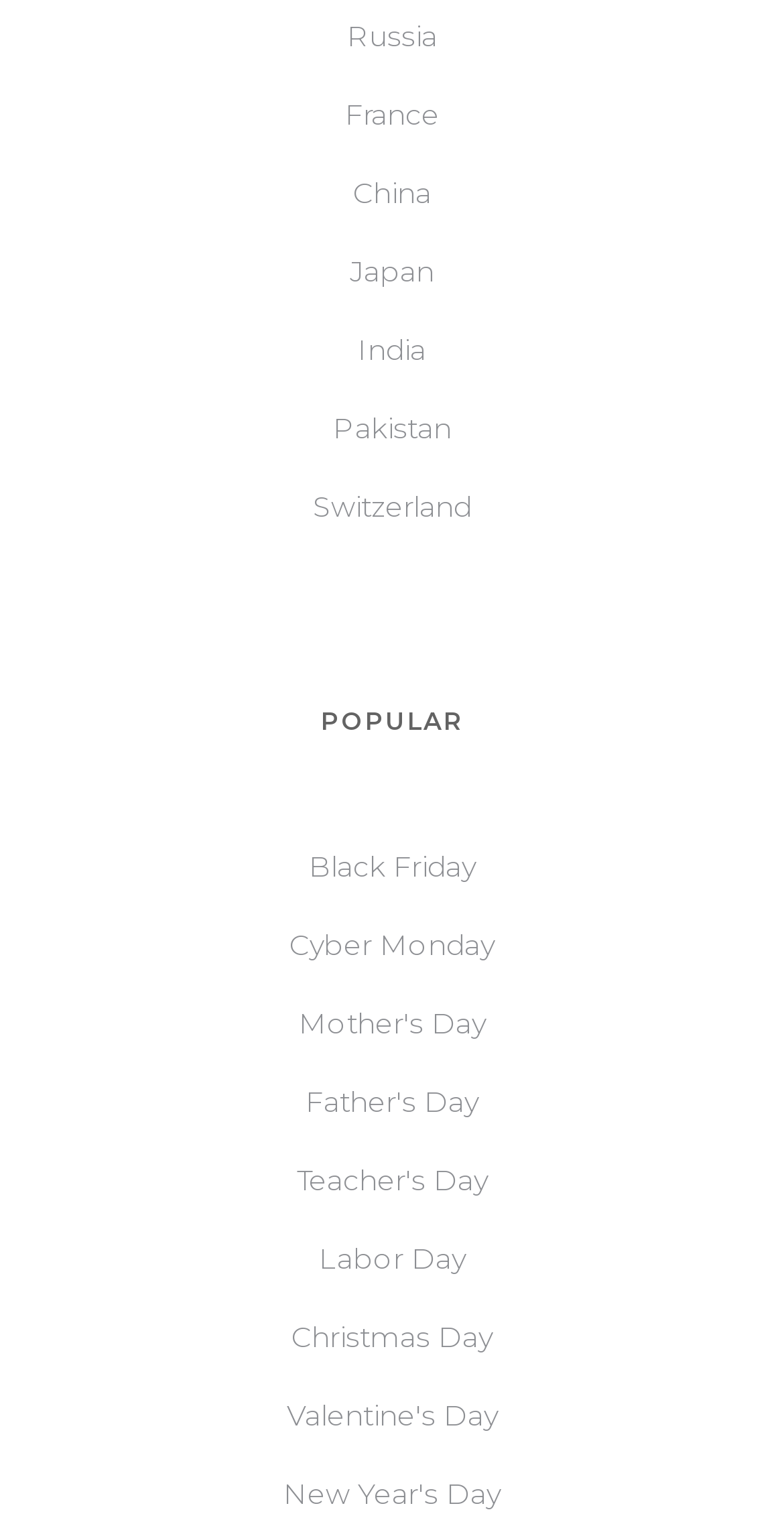Respond to the question below with a single word or phrase: What countries are listed at the top?

Russia, France, China, etc.